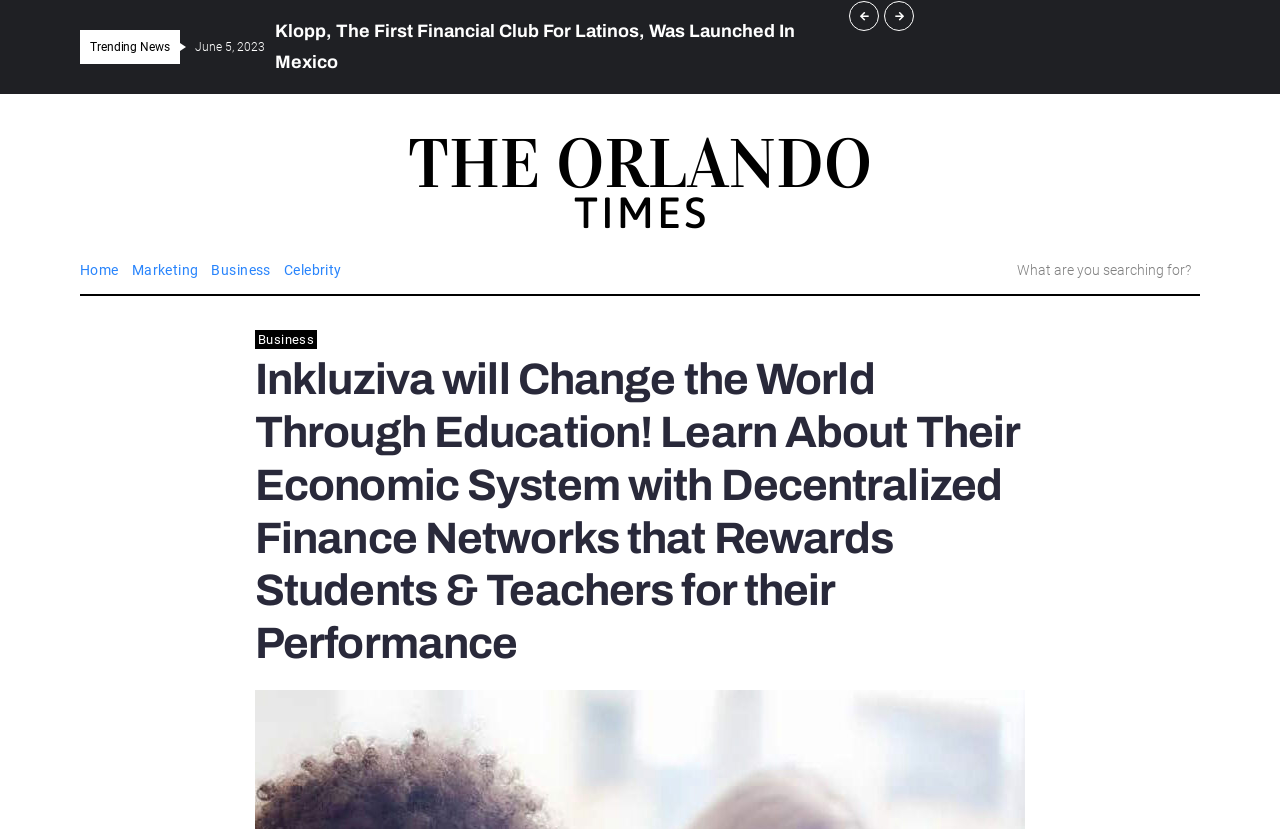Please specify the coordinates of the bounding box for the element that should be clicked to carry out this instruction: "visit The Orlando Times". The coordinates must be four float numbers between 0 and 1, formatted as [left, top, right, bottom].

[0.305, 0.135, 0.695, 0.299]